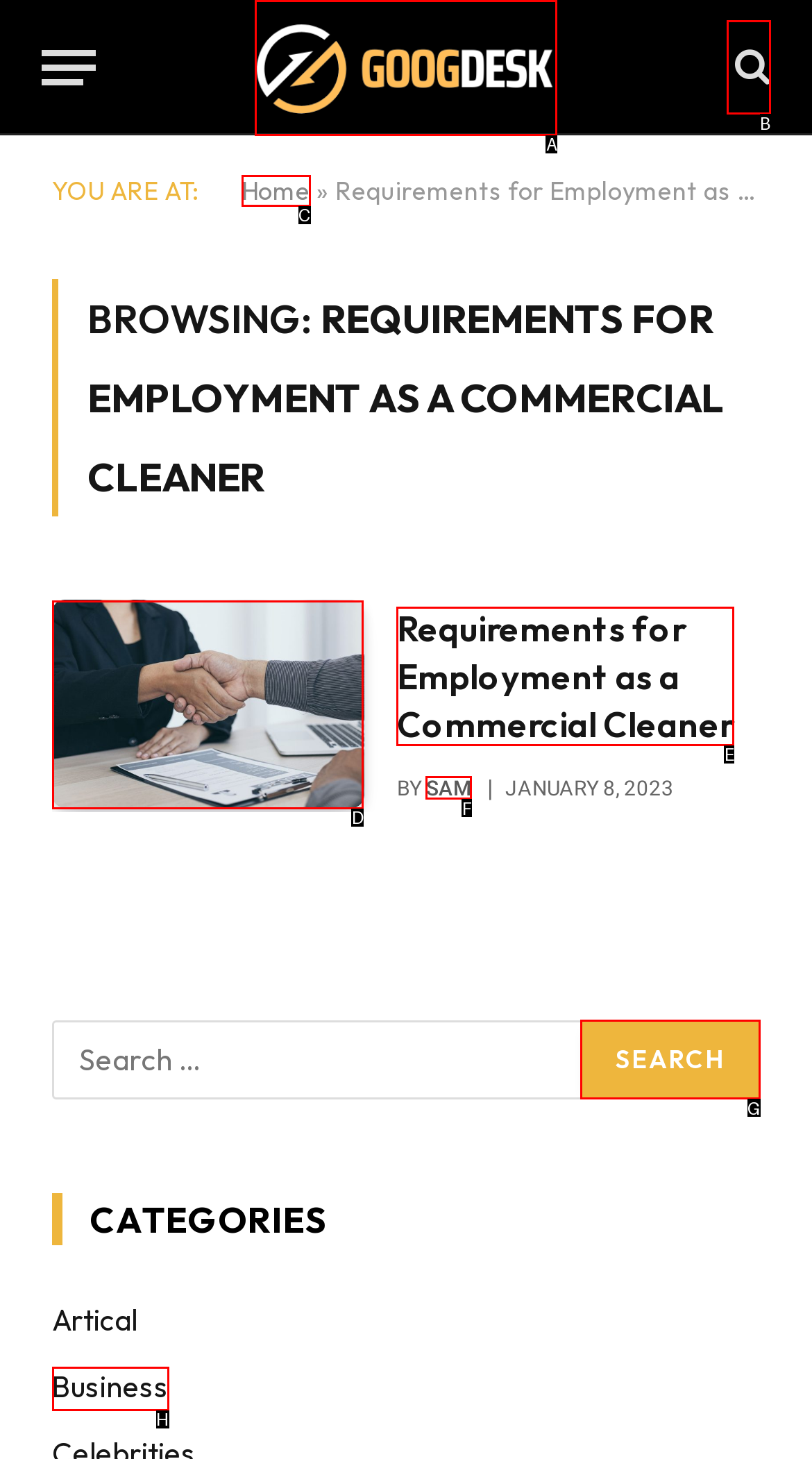Identify which HTML element should be clicked to fulfill this instruction: check local history Reply with the correct option's letter.

None